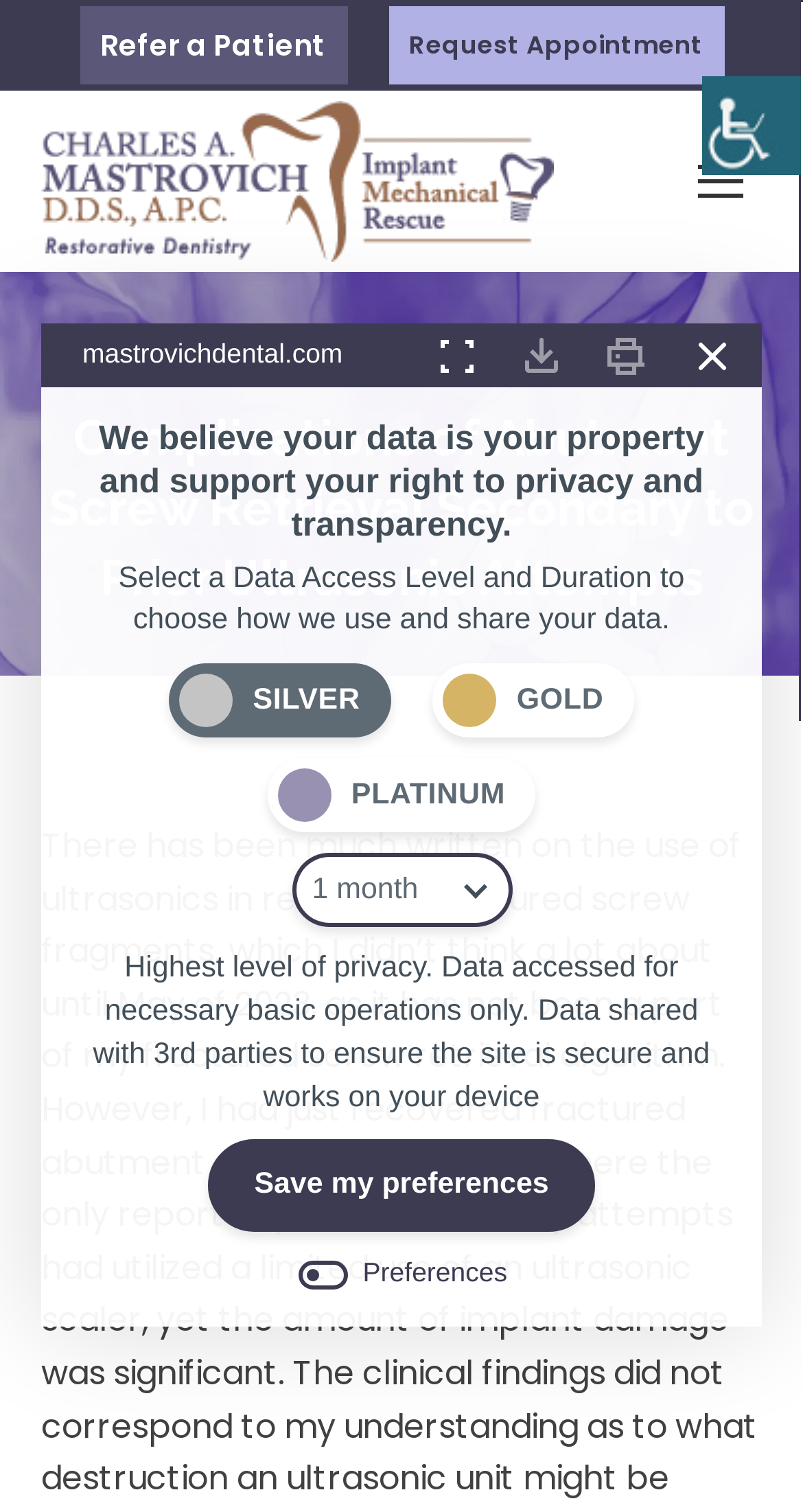Identify the bounding box coordinates of the element that should be clicked to fulfill this task: "Go to the top of the page". The coordinates should be provided as four float numbers between 0 and 1, i.e., [left, top, right, bottom].

[0.872, 0.837, 0.974, 0.891]